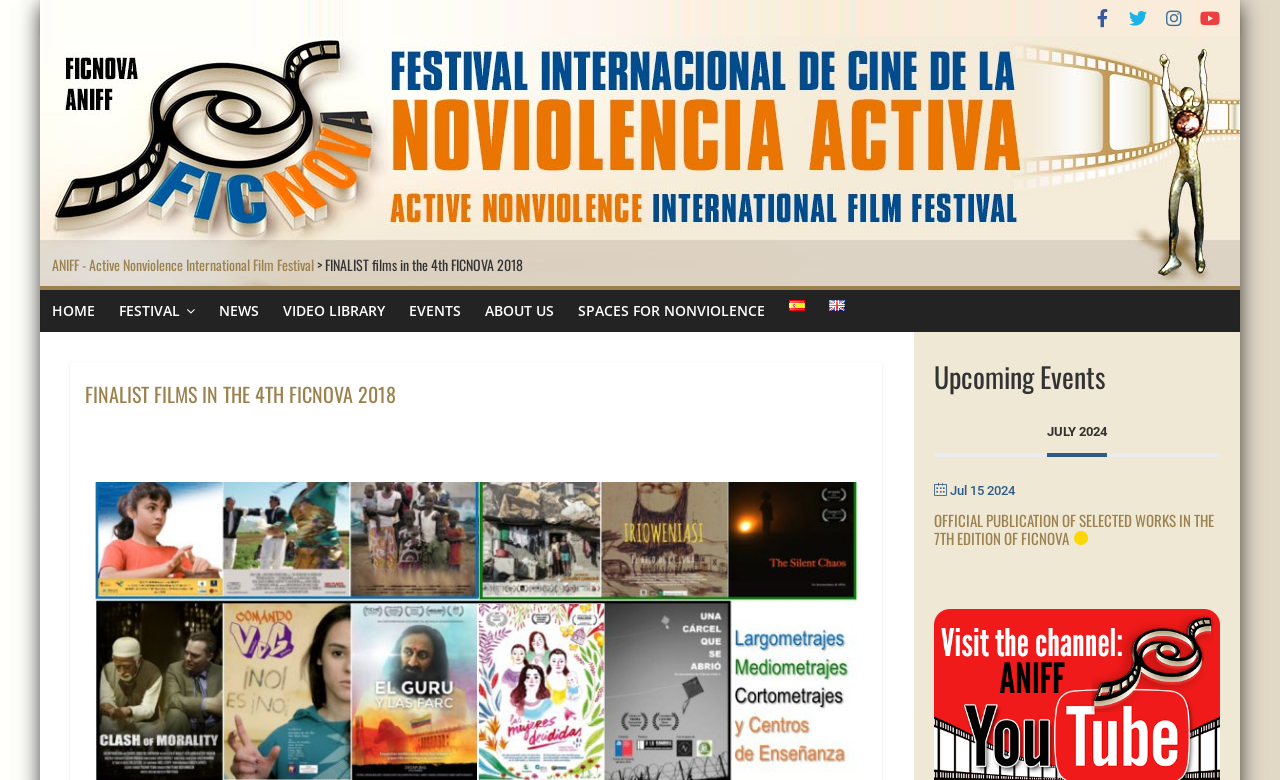How many links are in the top navigation bar?
Use the image to give a comprehensive and detailed response to the question.

I counted the links in the top navigation bar, which are 'HOME', 'FESTIVAL', 'NEWS', 'VIDEO LIBRARY', 'EVENTS', 'ABOUT US', 'SPACES FOR NONVIOLENCE', and language selection links 'Español' and 'English'.